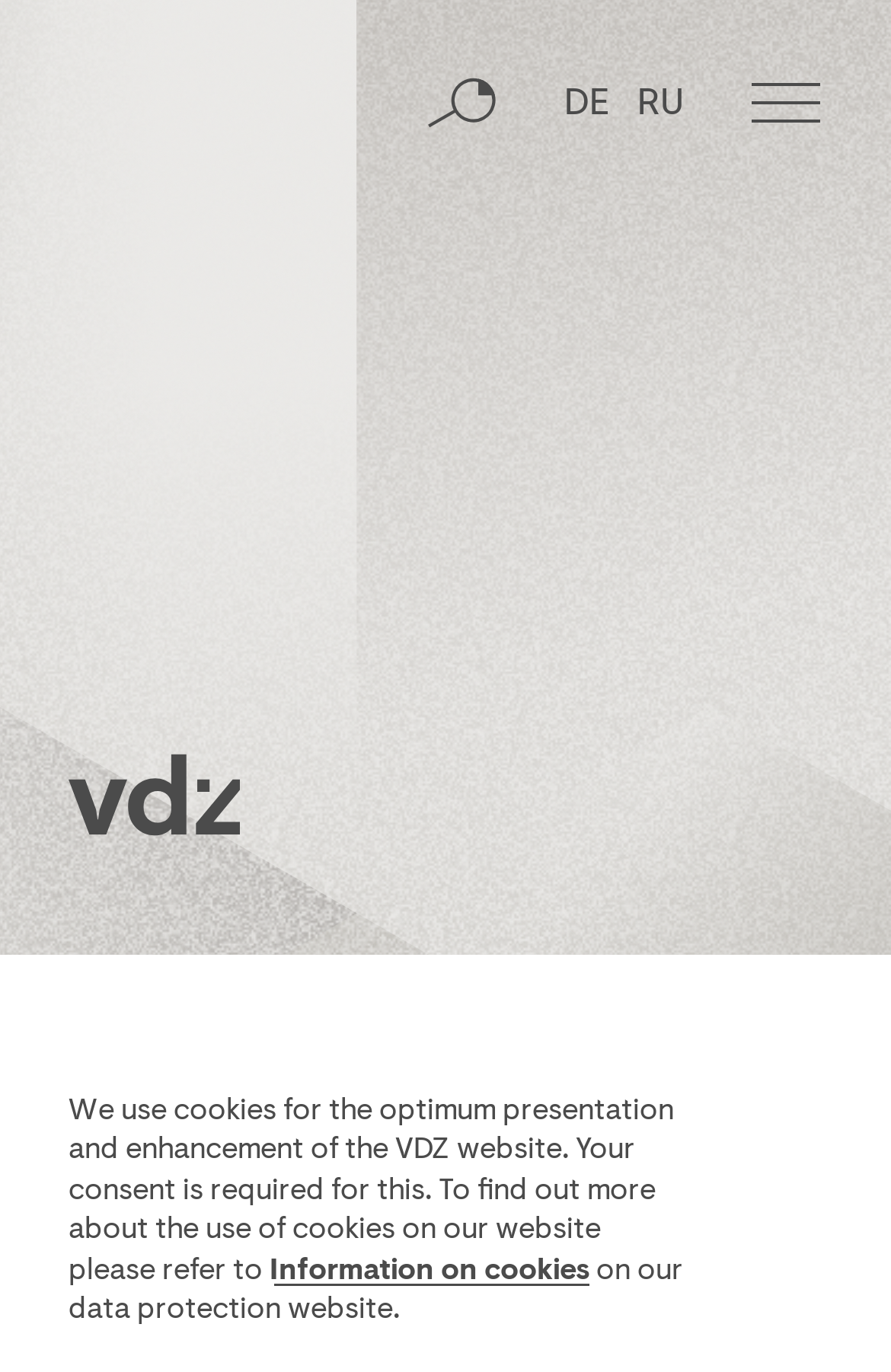What is the topic of the information presented on the website?
Using the image provided, answer with just one word or phrase.

Various topics